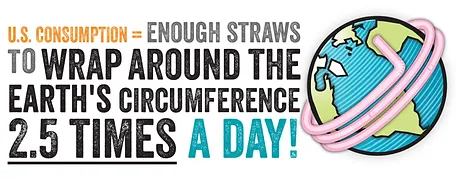Offer a detailed narrative of the image's content.

This image emphasizes the staggering statistic regarding U.S. straw consumption, stating that enough straws are used daily to wrap around the Earth's circumference 2.5 times. The graphic creatively illustrates the concept with bold, eye-catching typography and a colorful globe entwined by a pink straw. This visual representation serves as a stark reminder of the environmental impact of disposable straws, highlighting the need for sustainable alternatives and encouraging viewers to consider eco-friendly choices in their daily lives. The overall message advocates for reducing plastic waste and promoting reusable options.